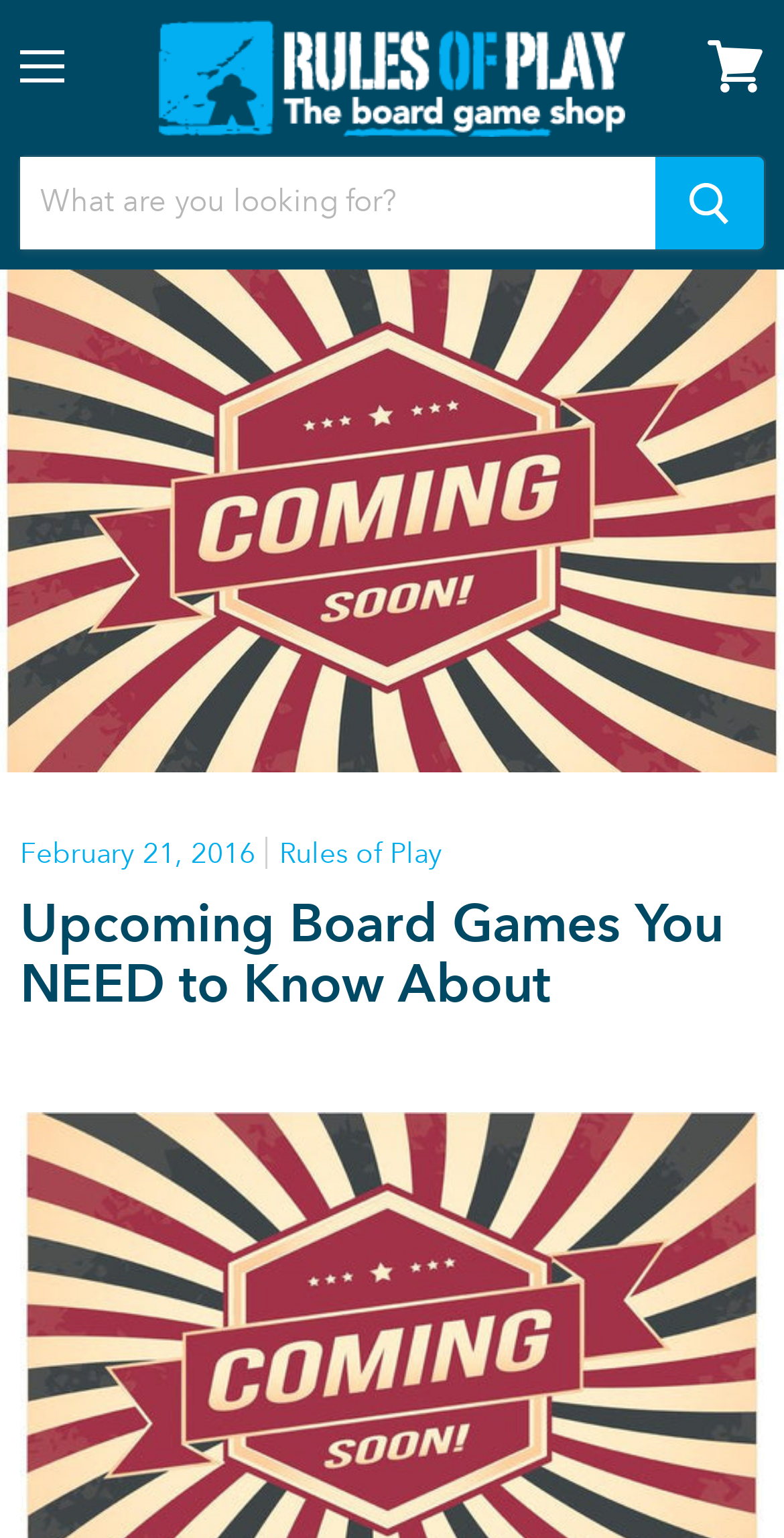Using the provided description aria-label="Search", find the bounding box coordinates for the UI element. Provide the coordinates in (top-left x, top-left y, bottom-right x, bottom-right y) format, ensuring all values are between 0 and 1.

[0.836, 0.102, 0.974, 0.162]